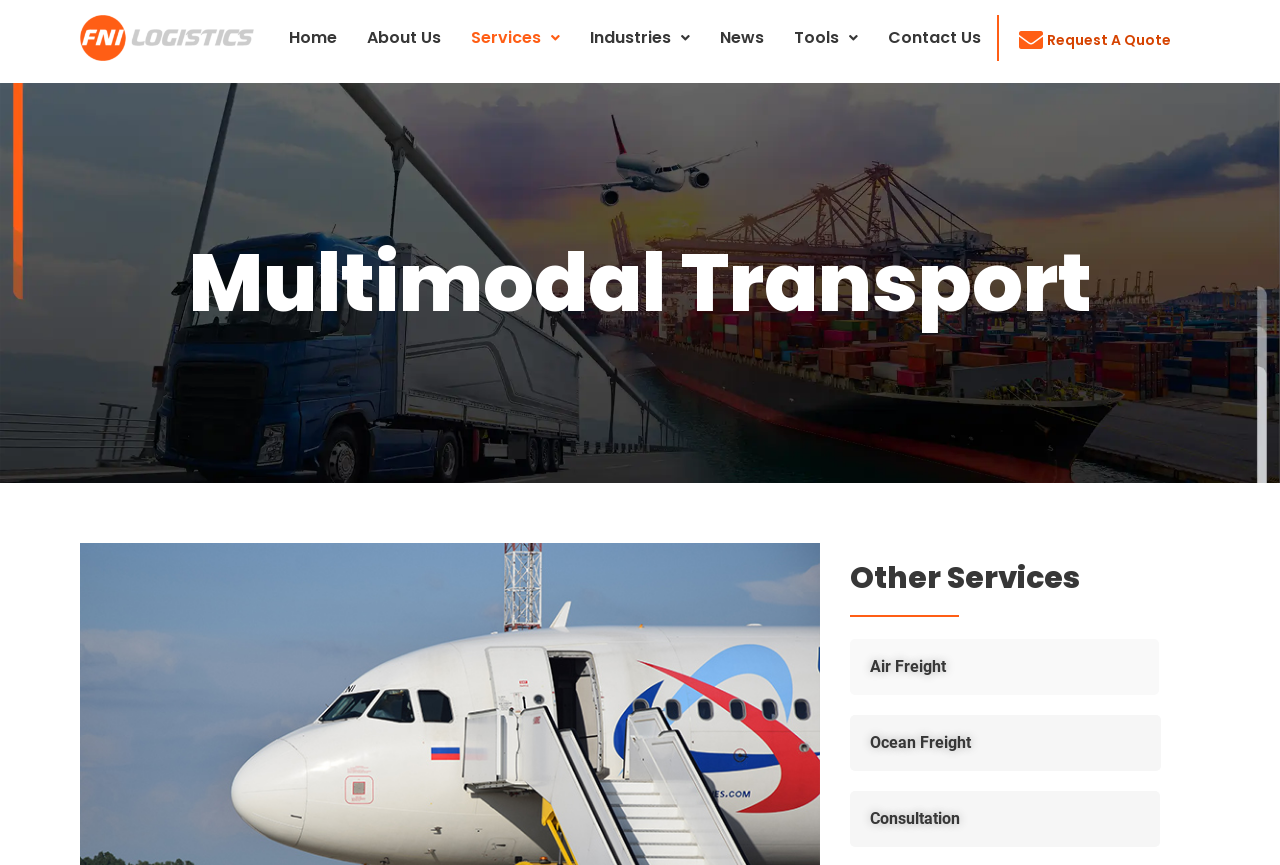Please identify the bounding box coordinates of the region to click in order to complete the task: "Learn about Air Freight". The coordinates must be four float numbers between 0 and 1, specified as [left, top, right, bottom].

[0.664, 0.738, 0.905, 0.803]